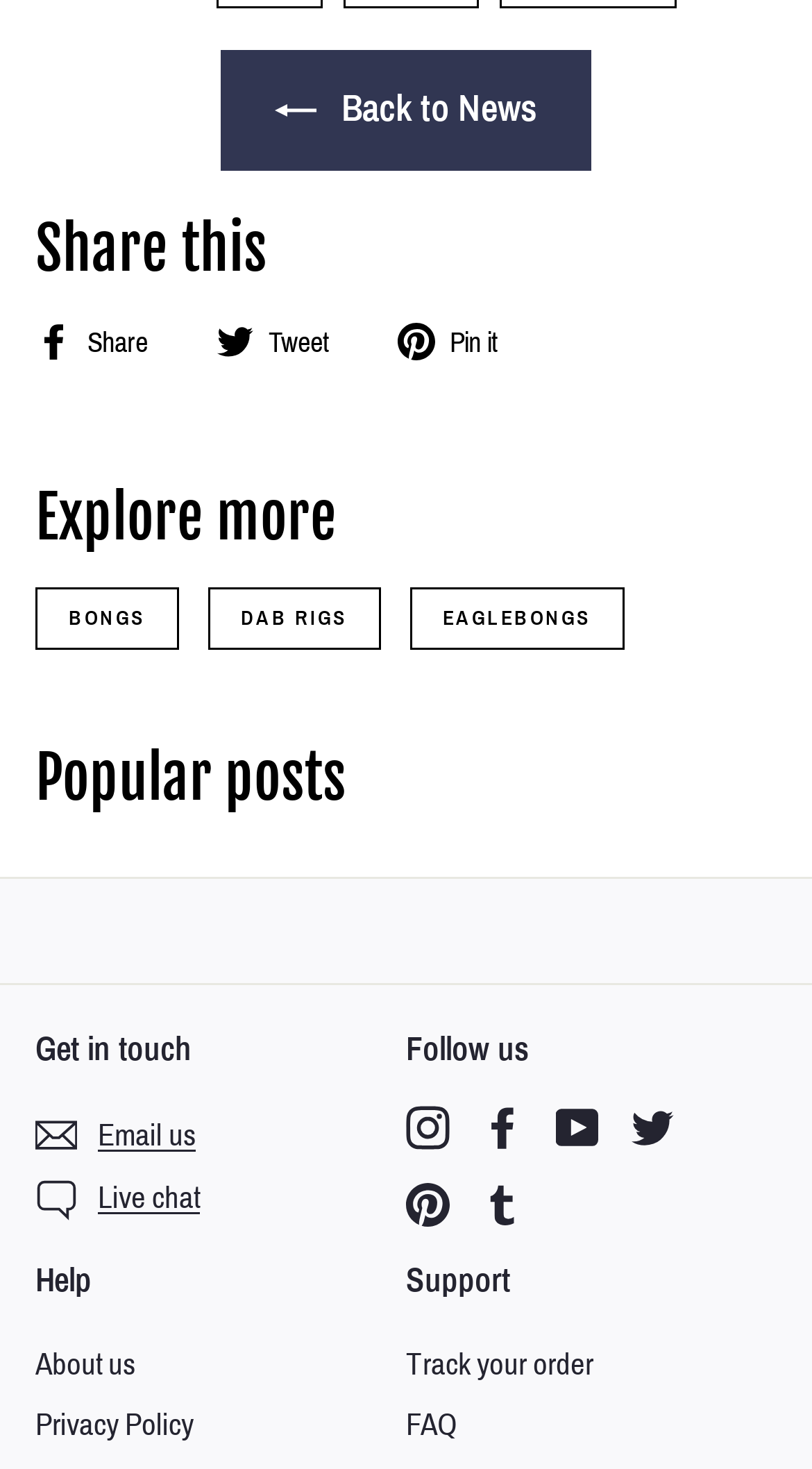What type of products are featured in the 'Explore more' section?
Respond with a short answer, either a single word or a phrase, based on the image.

Bongs and rigs